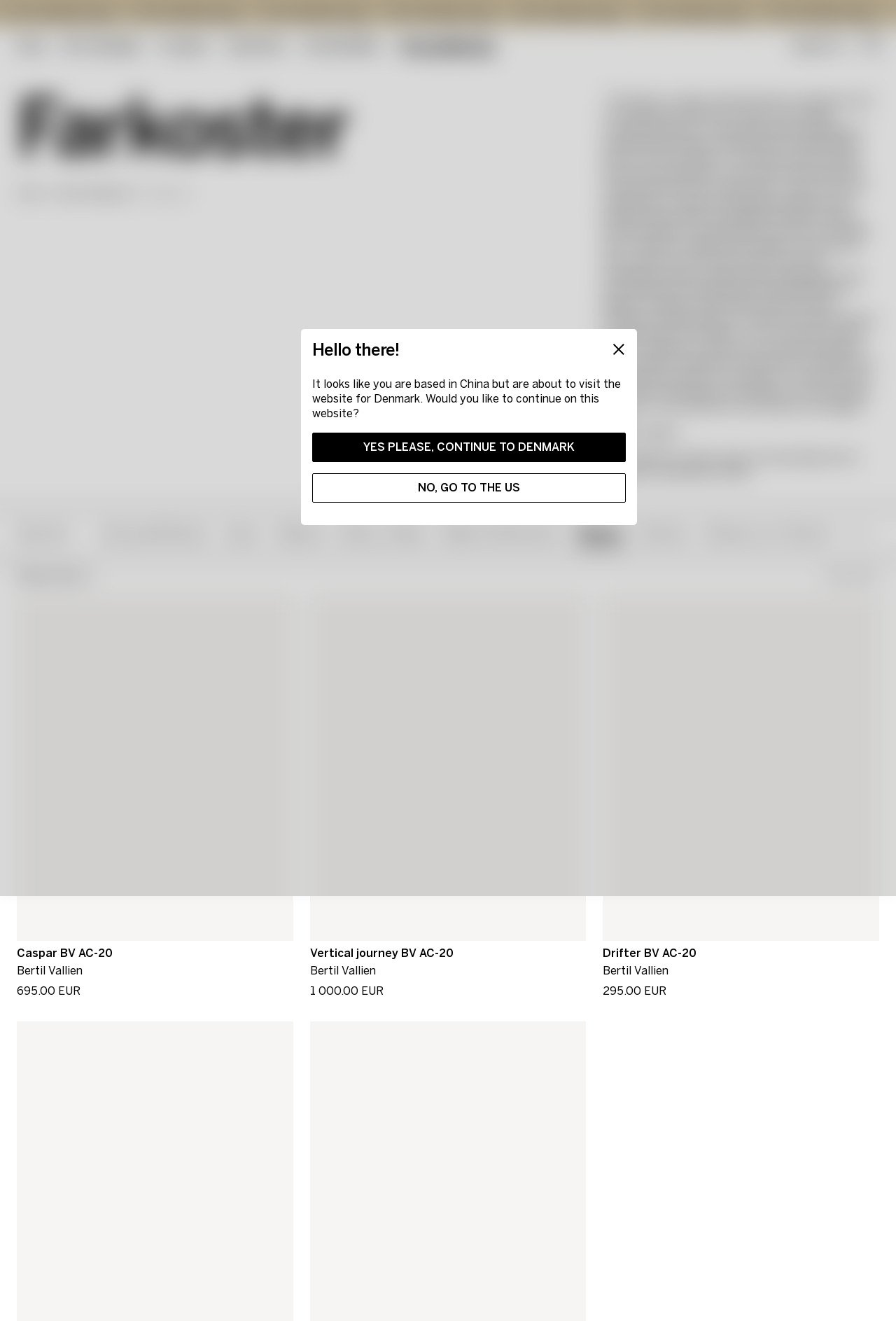What is the price of the 'Caspar BV AC-20' product?
Look at the image and construct a detailed response to the question.

The webpage has a link 'Caspar BV AC-20 Bertil Vallien 695.00 EUR', which indicates that the price of the 'Caspar BV AC-20' product is 695.00 EUR.